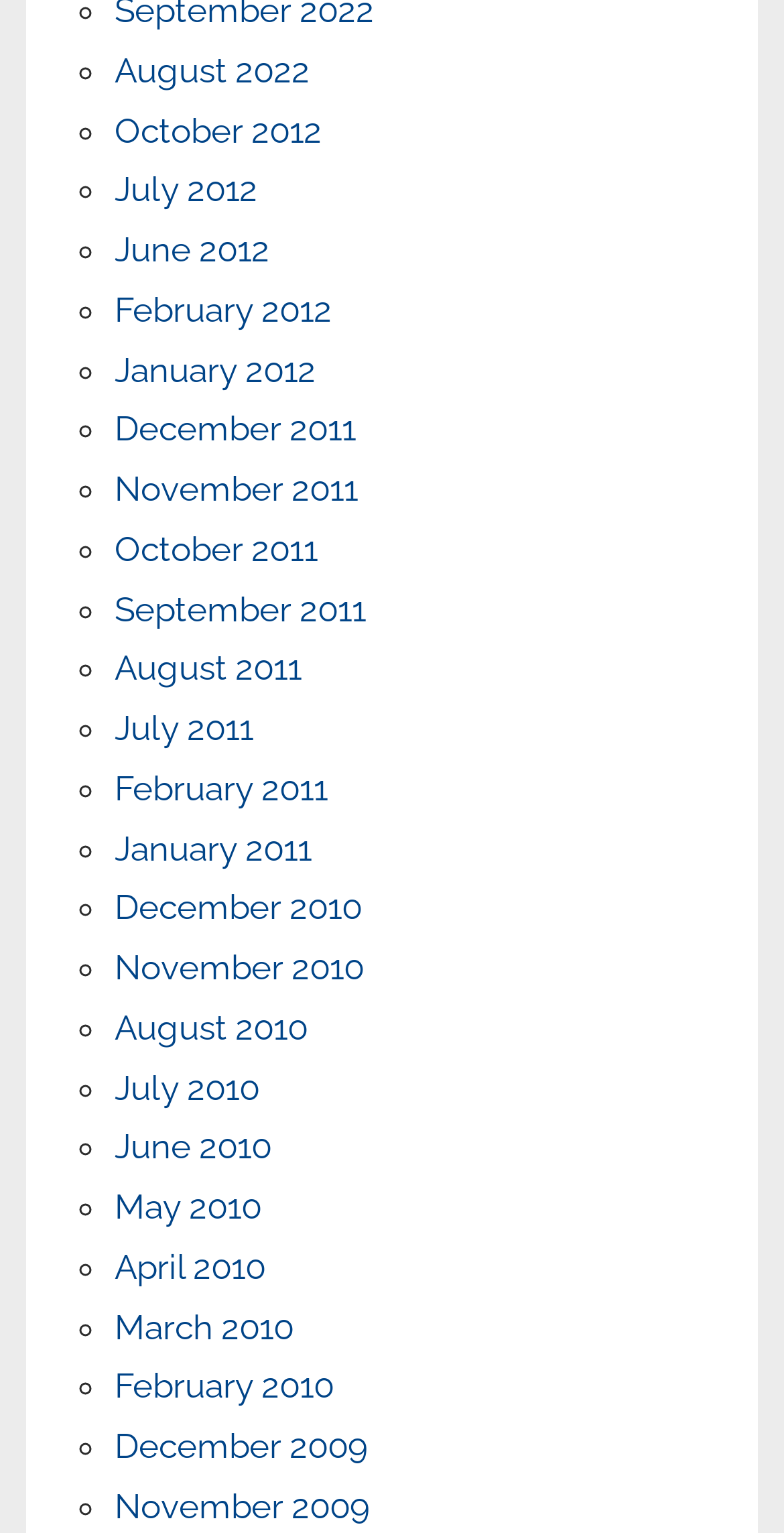Could you determine the bounding box coordinates of the clickable element to complete the instruction: "View November 2009"? Provide the coordinates as four float numbers between 0 and 1, i.e., [left, top, right, bottom].

[0.146, 0.969, 0.471, 0.995]